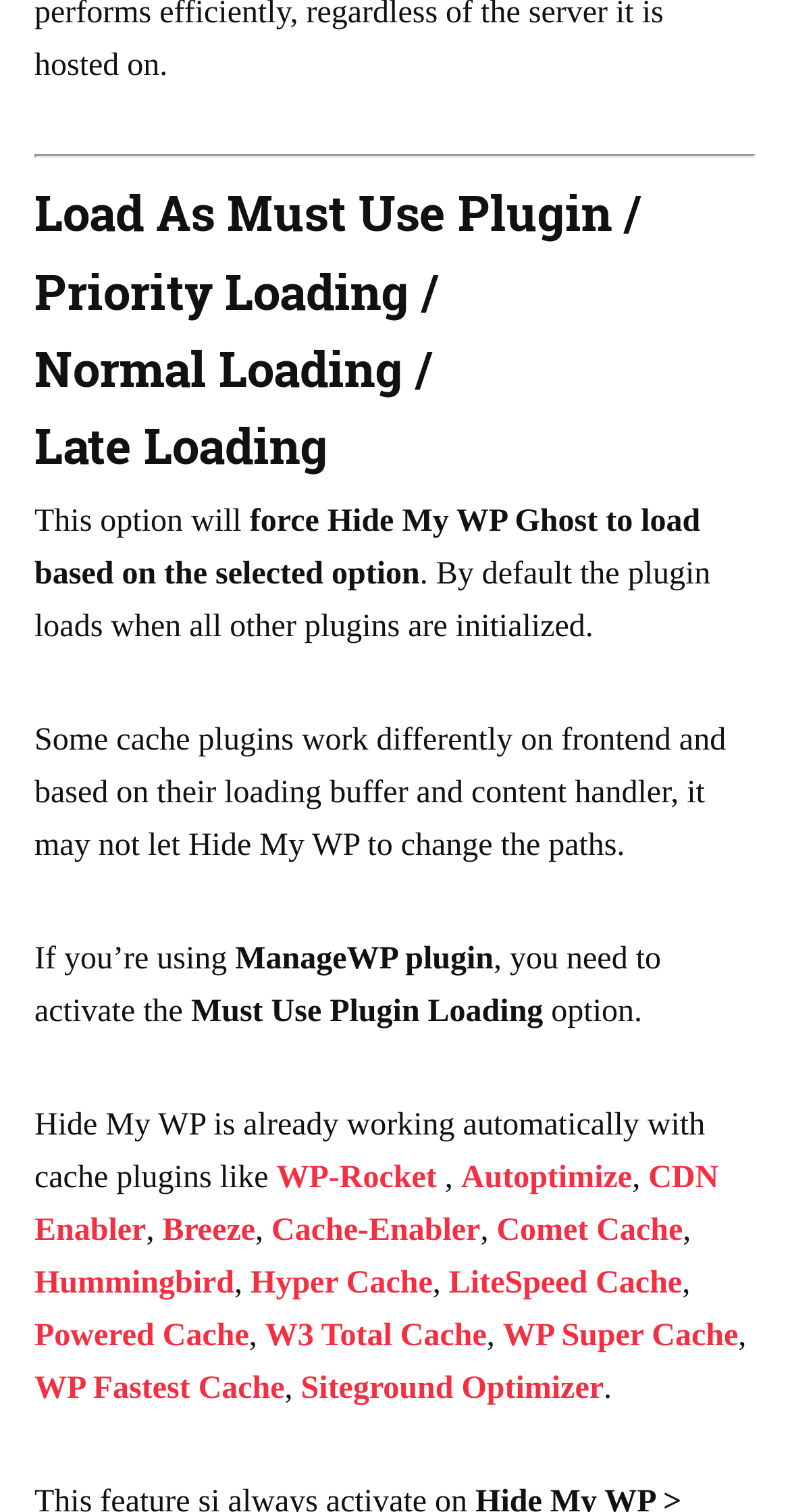Determine the bounding box coordinates of the clickable element necessary to fulfill the instruction: "Read the 'WholesGame' heading". Provide the coordinates as four float numbers within the 0 to 1 range, i.e., [left, top, right, bottom].

None